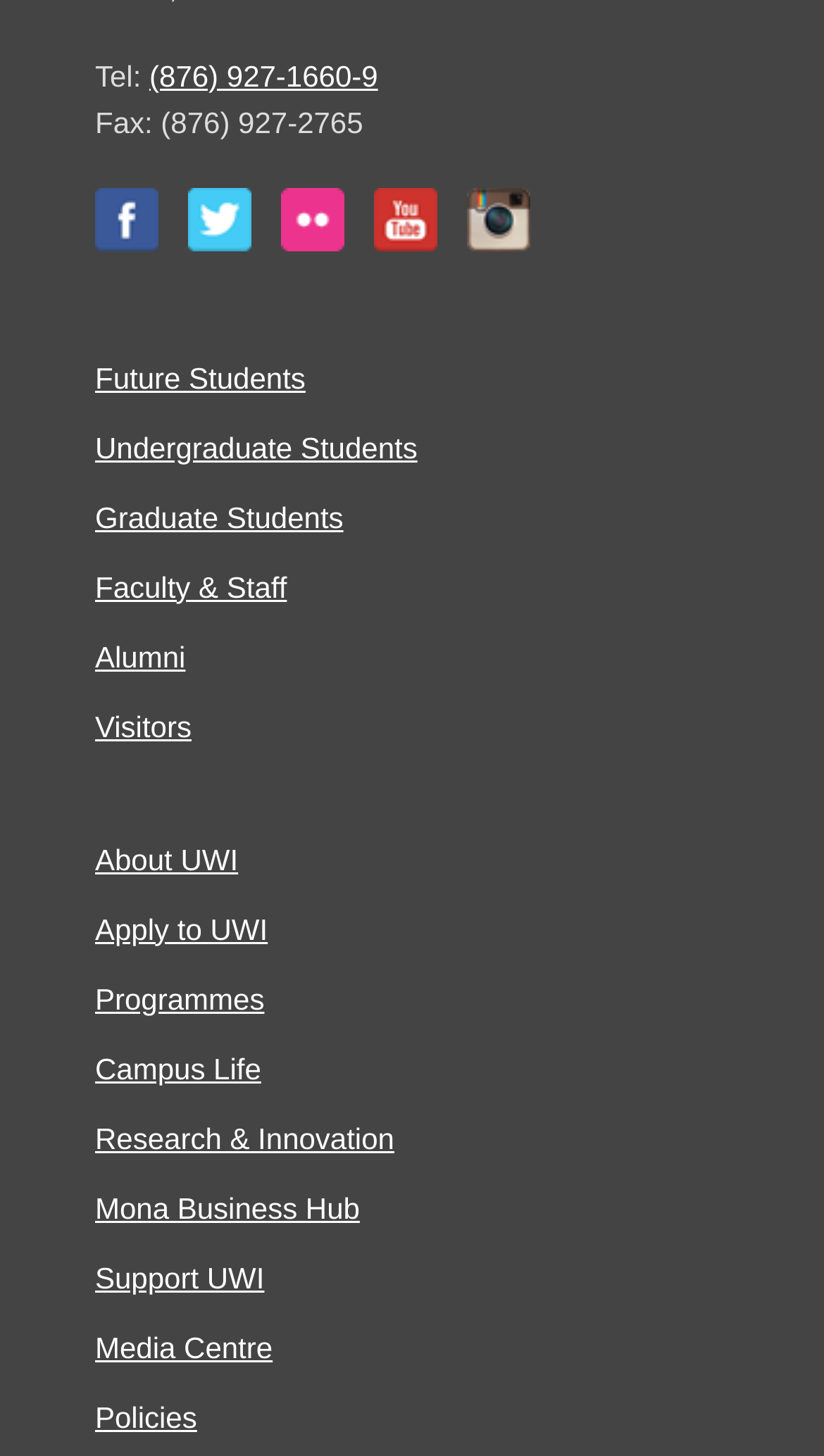Locate the bounding box coordinates of the element I should click to achieve the following instruction: "Explore programmes".

[0.115, 0.674, 0.321, 0.697]